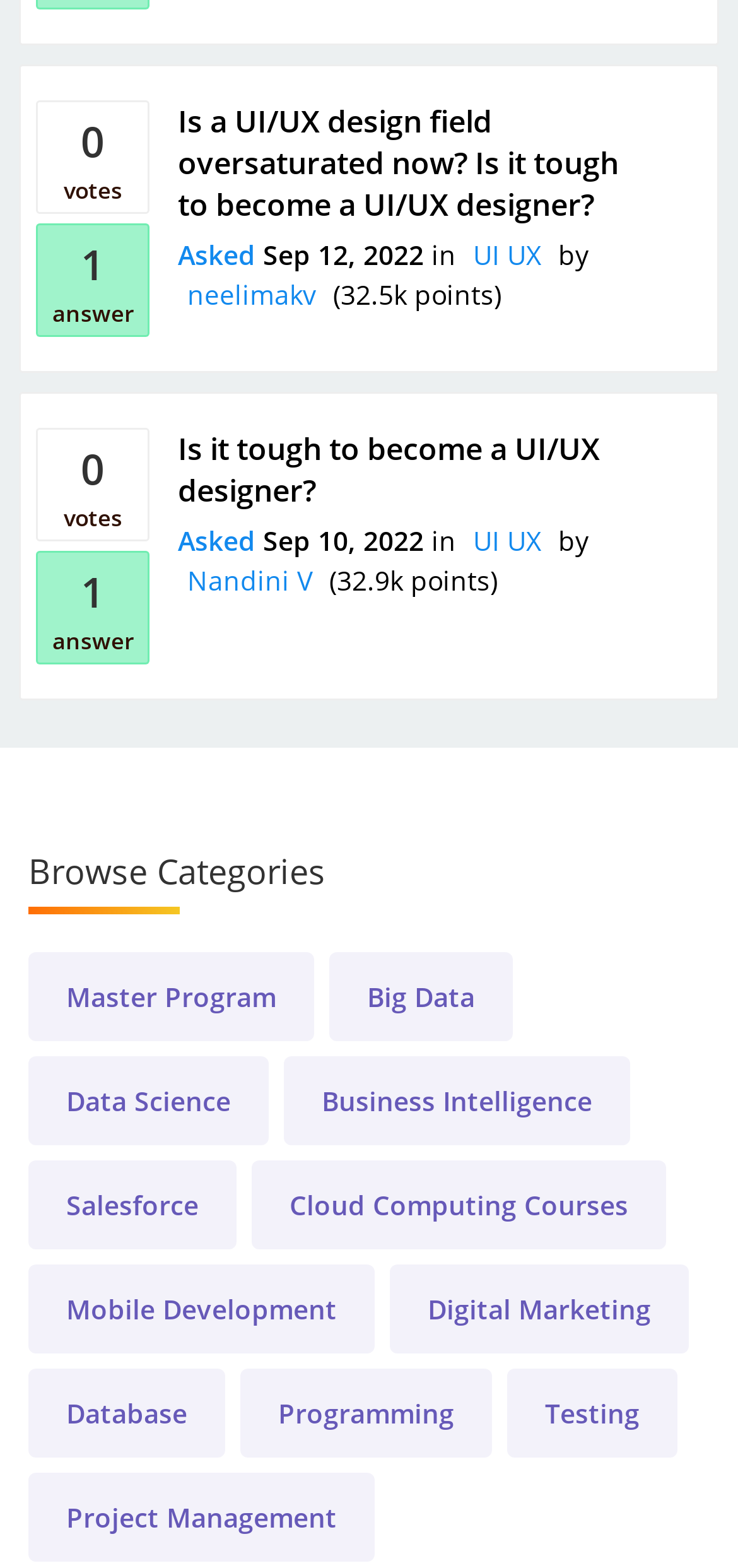Respond with a single word or short phrase to the following question: 
What are the categories listed below the questions?

Master Program, Big Data, etc.